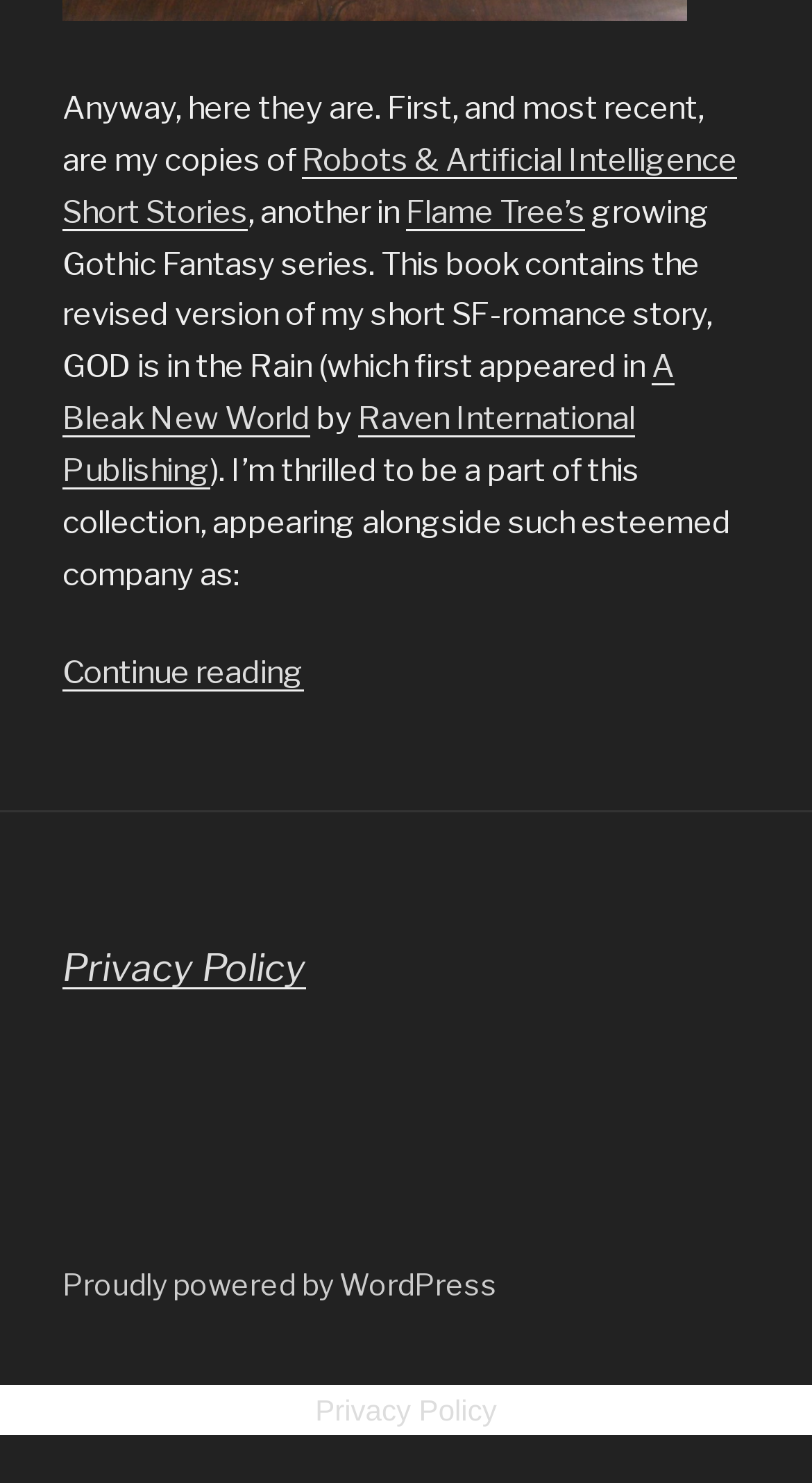Determine the bounding box coordinates for the HTML element described here: "Proudly powered by WordPress".

[0.077, 0.854, 0.613, 0.878]